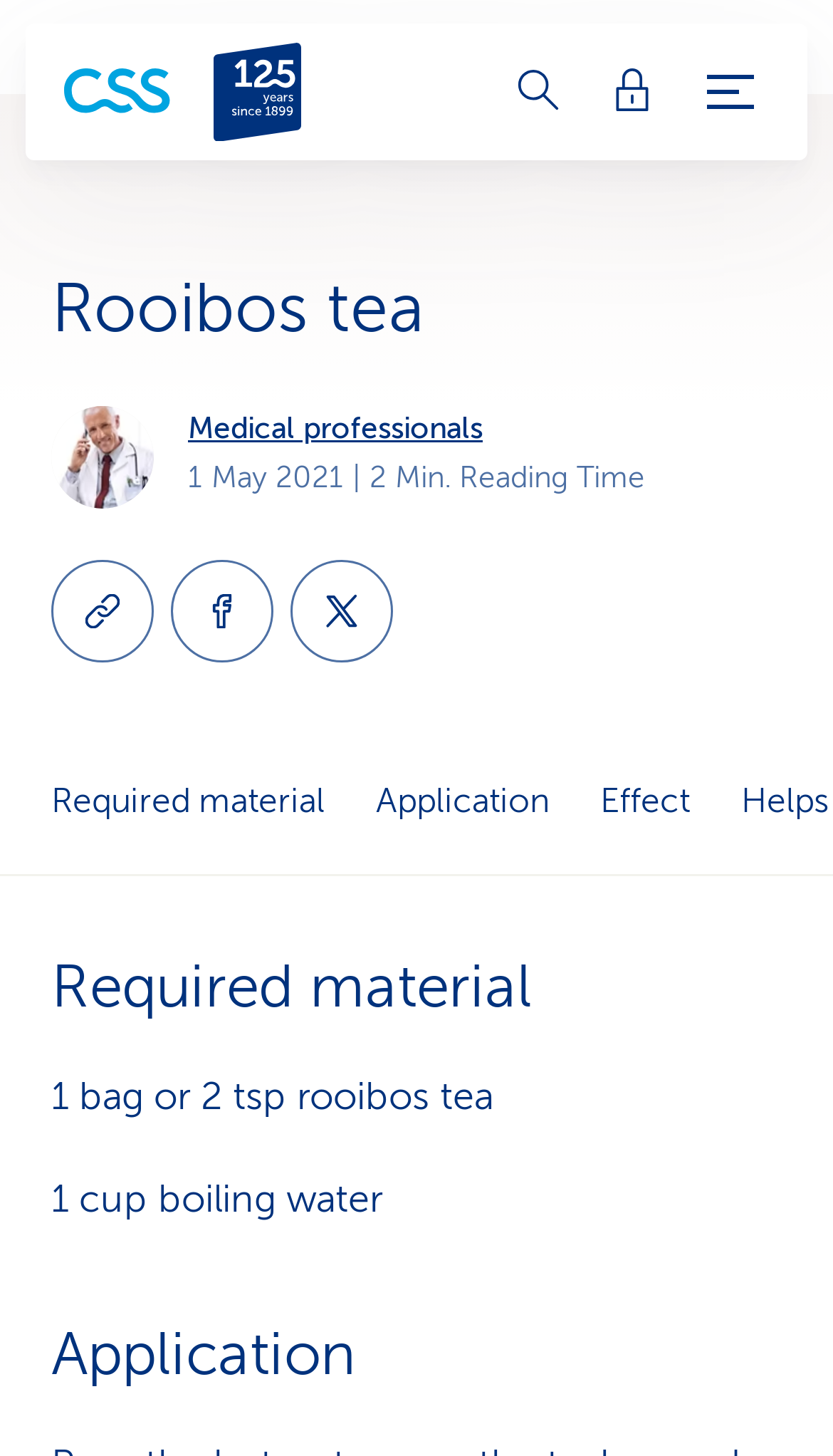Is there a search button on the webpage?
Using the image as a reference, answer the question with a short word or phrase.

Yes